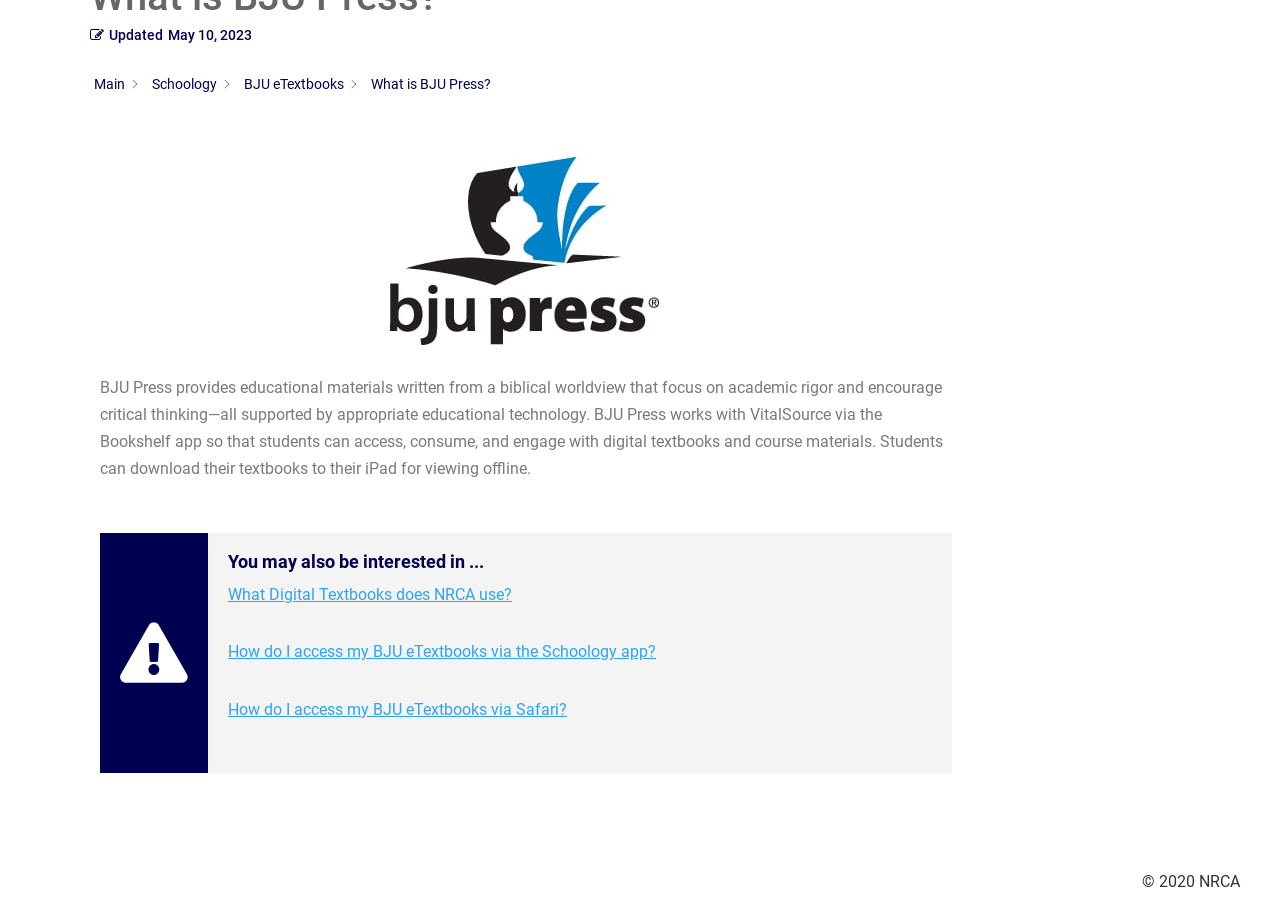Extract the bounding box coordinates for the UI element described as: "BJU eTextbooks".

[0.191, 0.083, 0.269, 0.101]